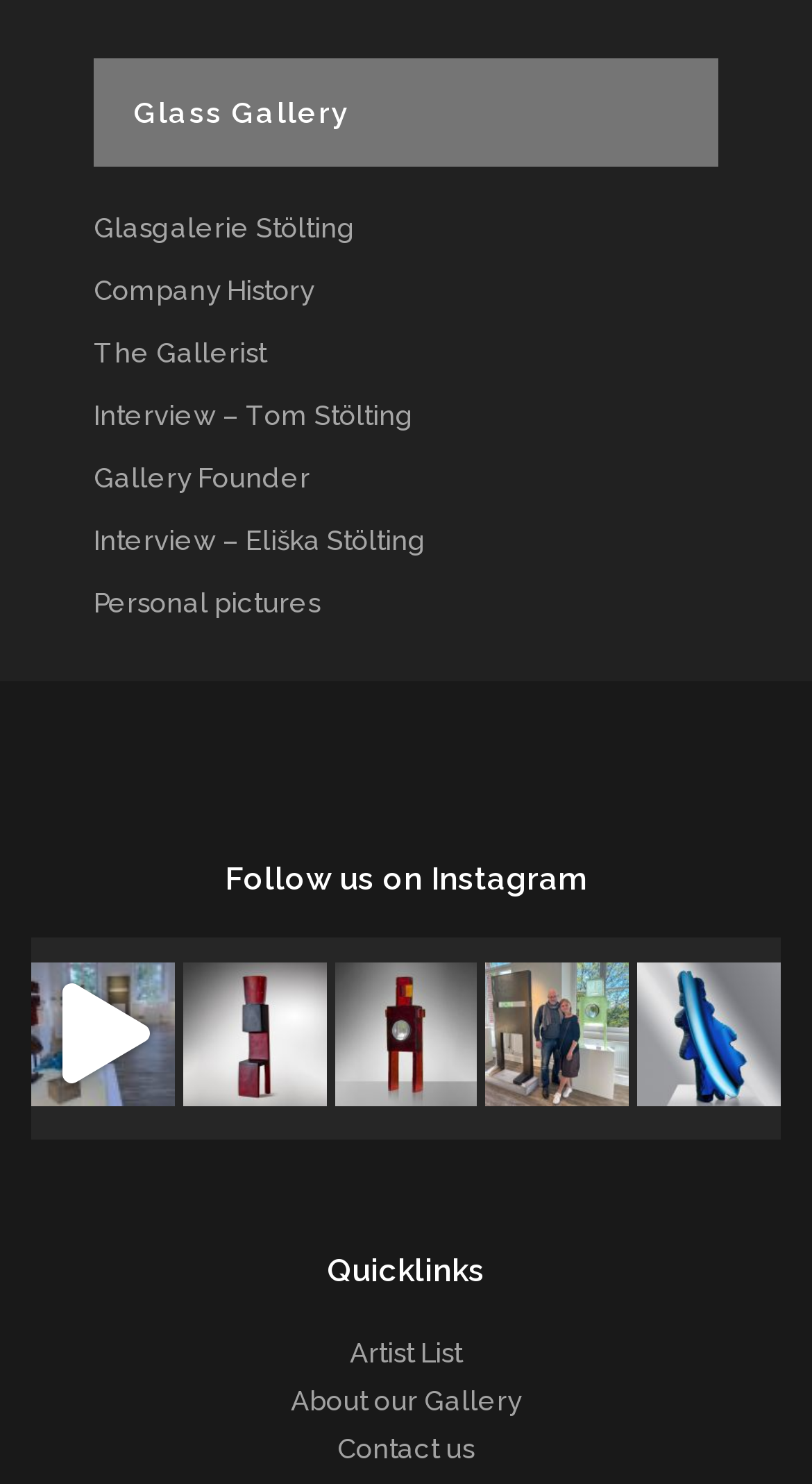Kindly provide the bounding box coordinates of the section you need to click on to fulfill the given instruction: "View Ivana Srámková's exhibition".

[0.038, 0.649, 0.215, 0.745]